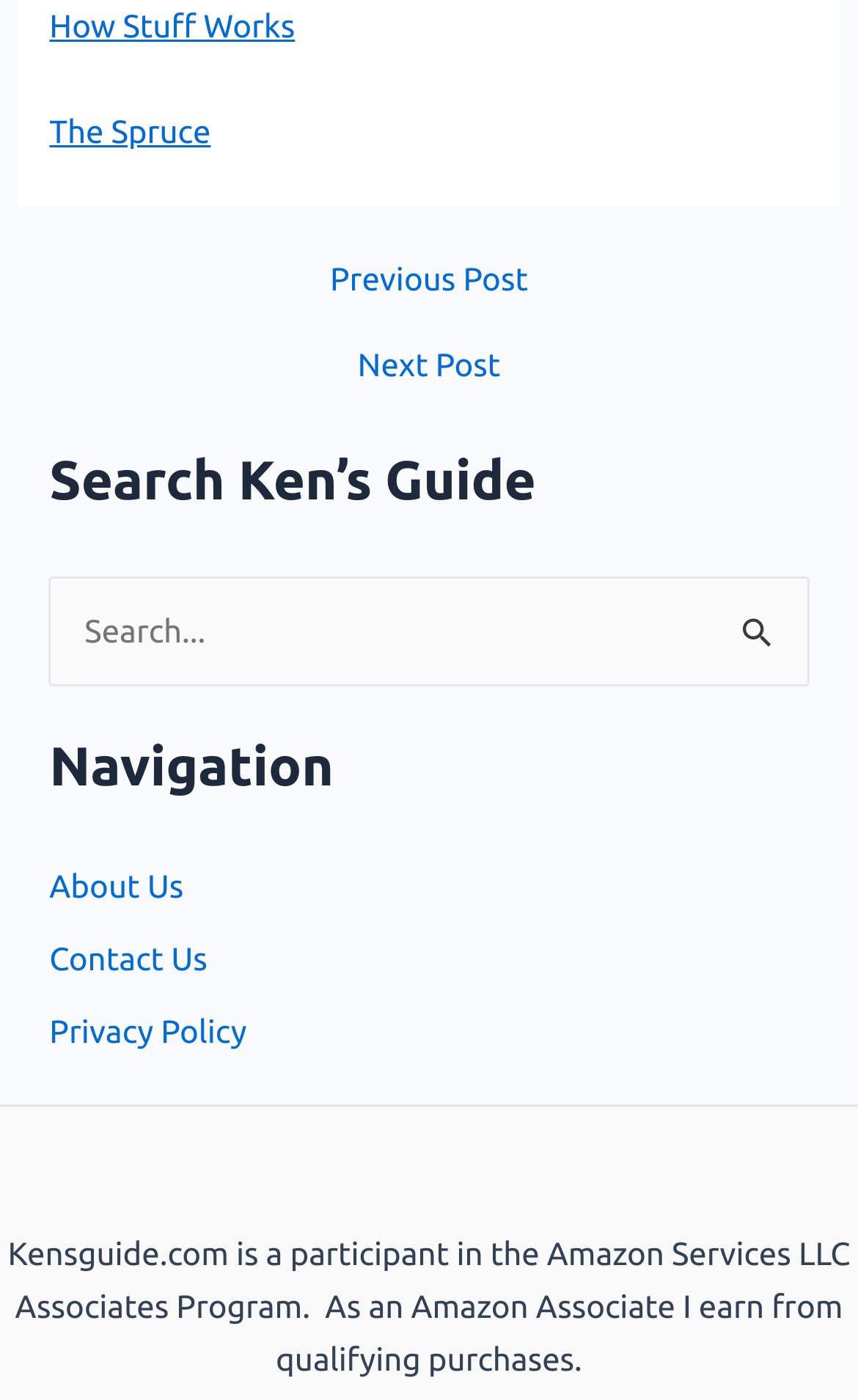Find and specify the bounding box coordinates that correspond to the clickable region for the instruction: "Go to previous post".

[0.044, 0.189, 0.956, 0.212]